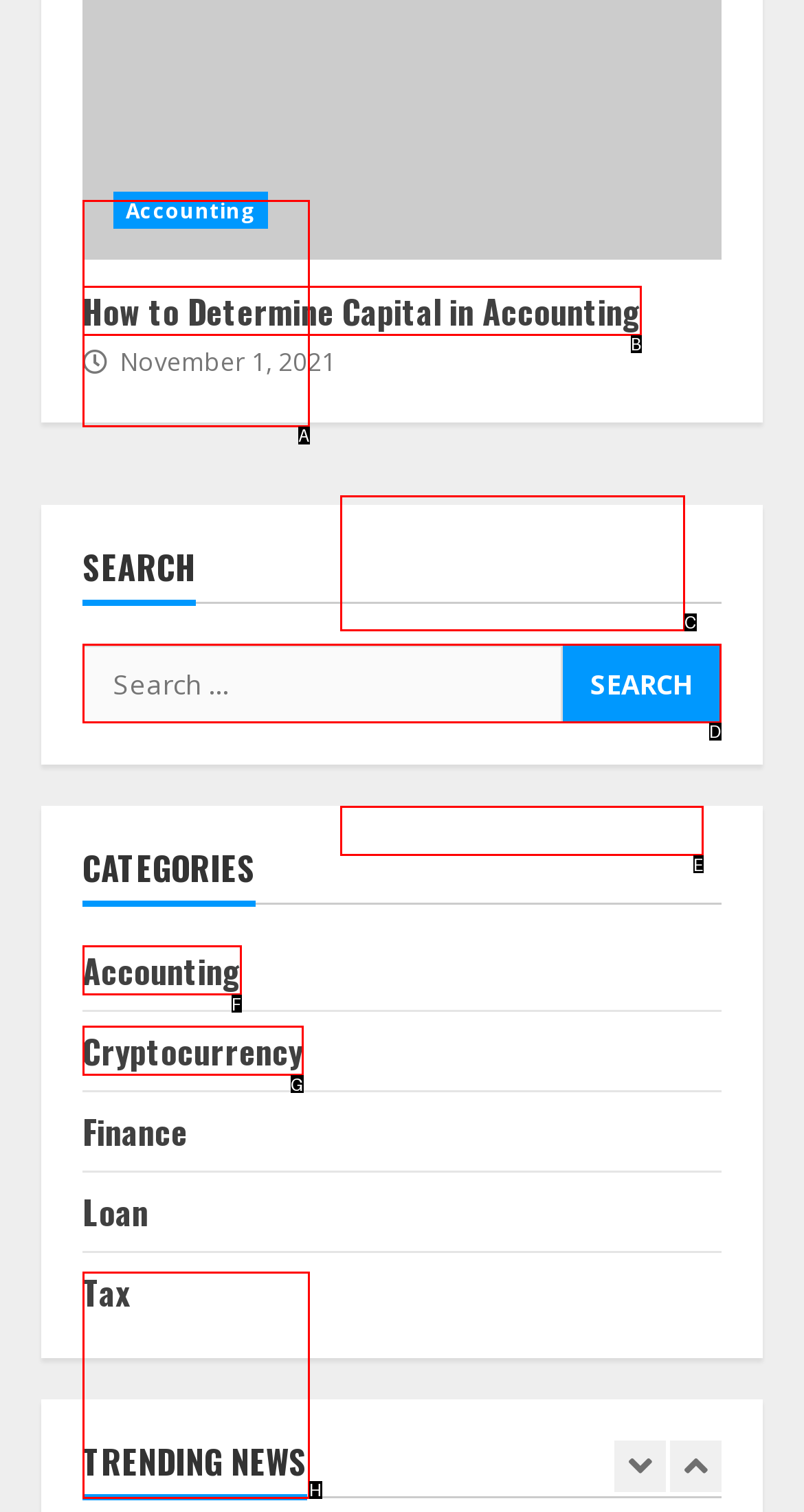Indicate the HTML element to be clicked to accomplish this task: Search for a term Respond using the letter of the correct option.

D